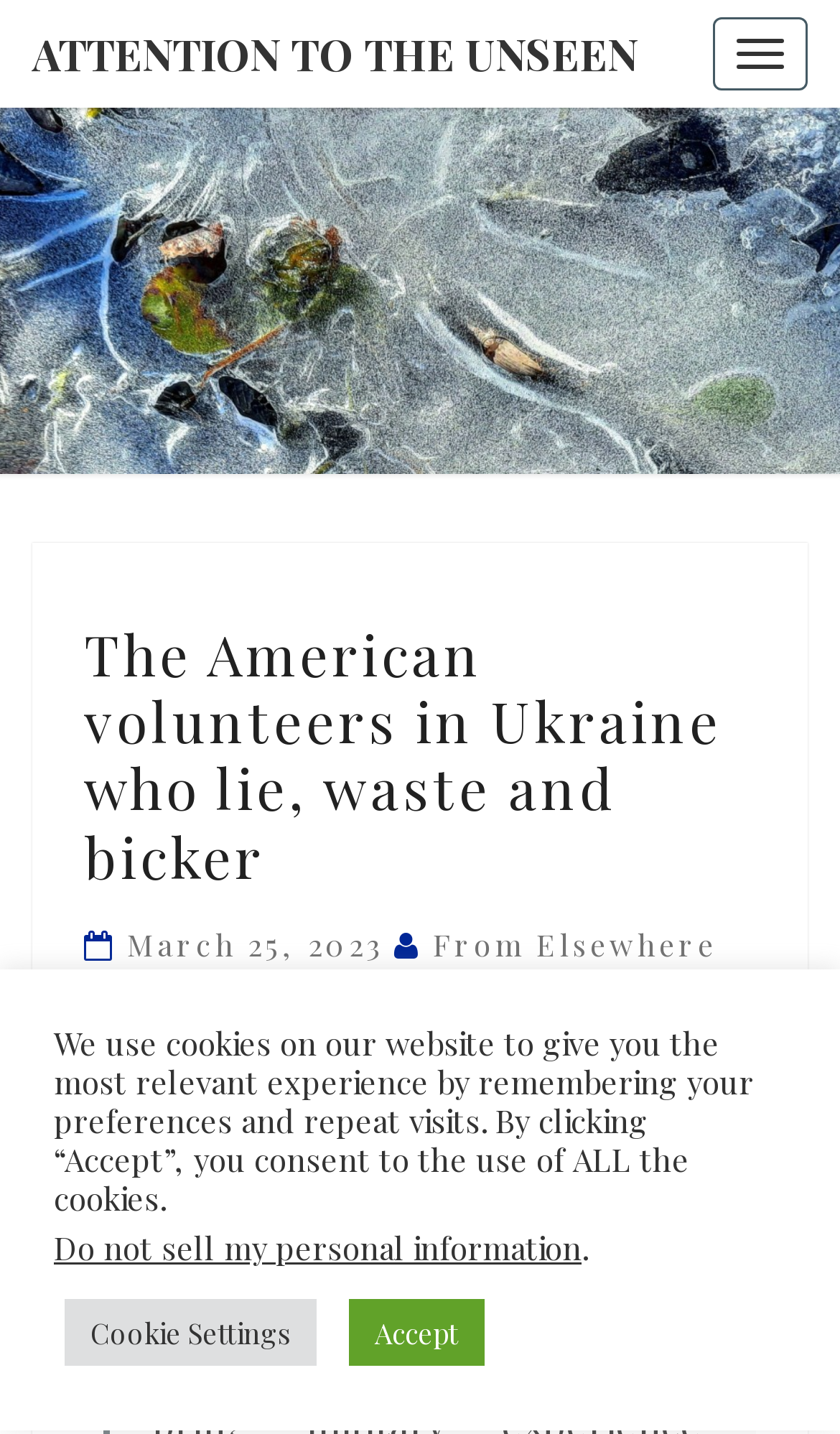Respond to the question below with a single word or phrase:
How many buttons are in the top navigation?

1